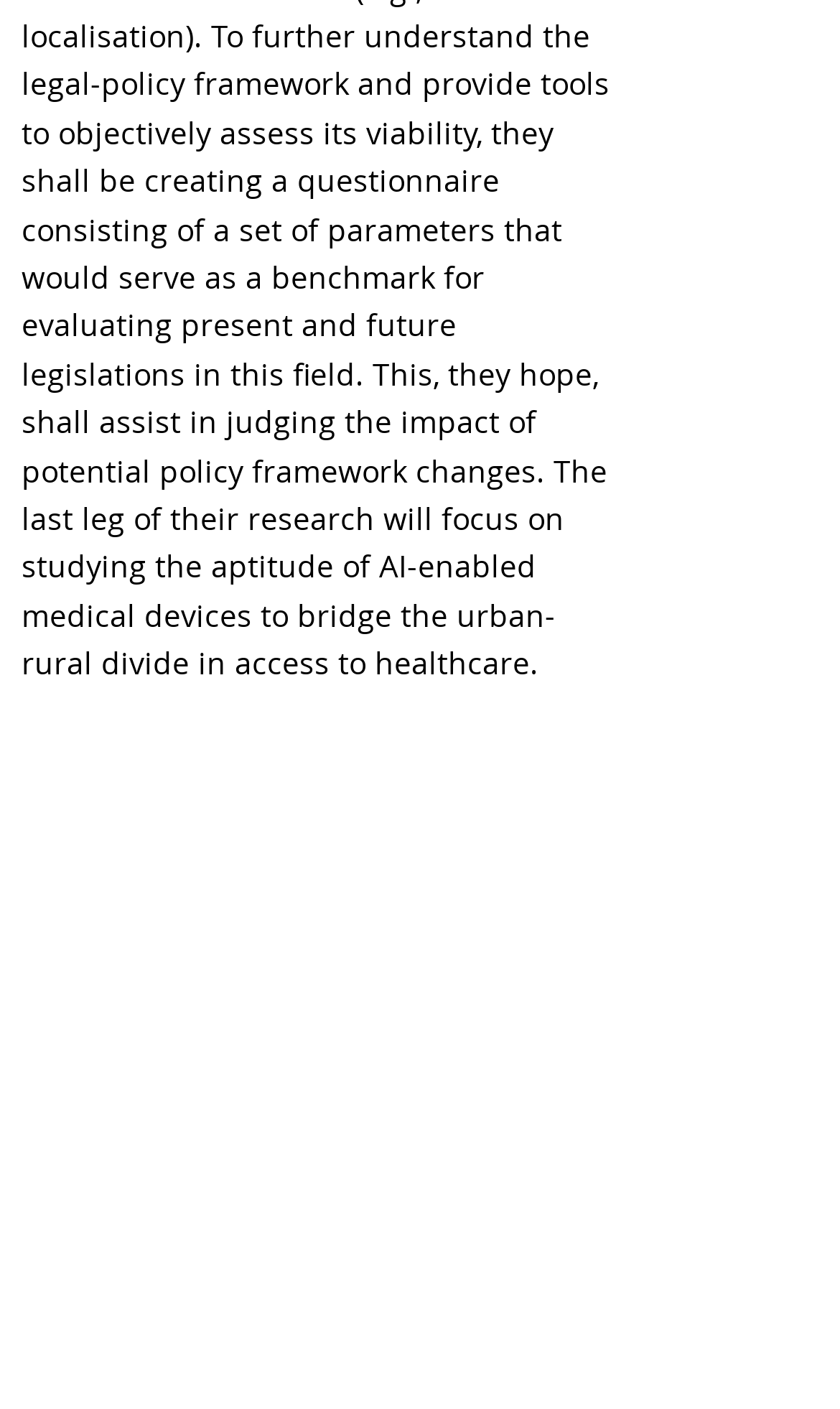What year is the copyright for?
Please provide a comprehensive answer to the question based on the webpage screenshot.

I found the 'Copyright' text and the corresponding year '2020' next to it, indicating that the website's content is copyrighted as of 2020.